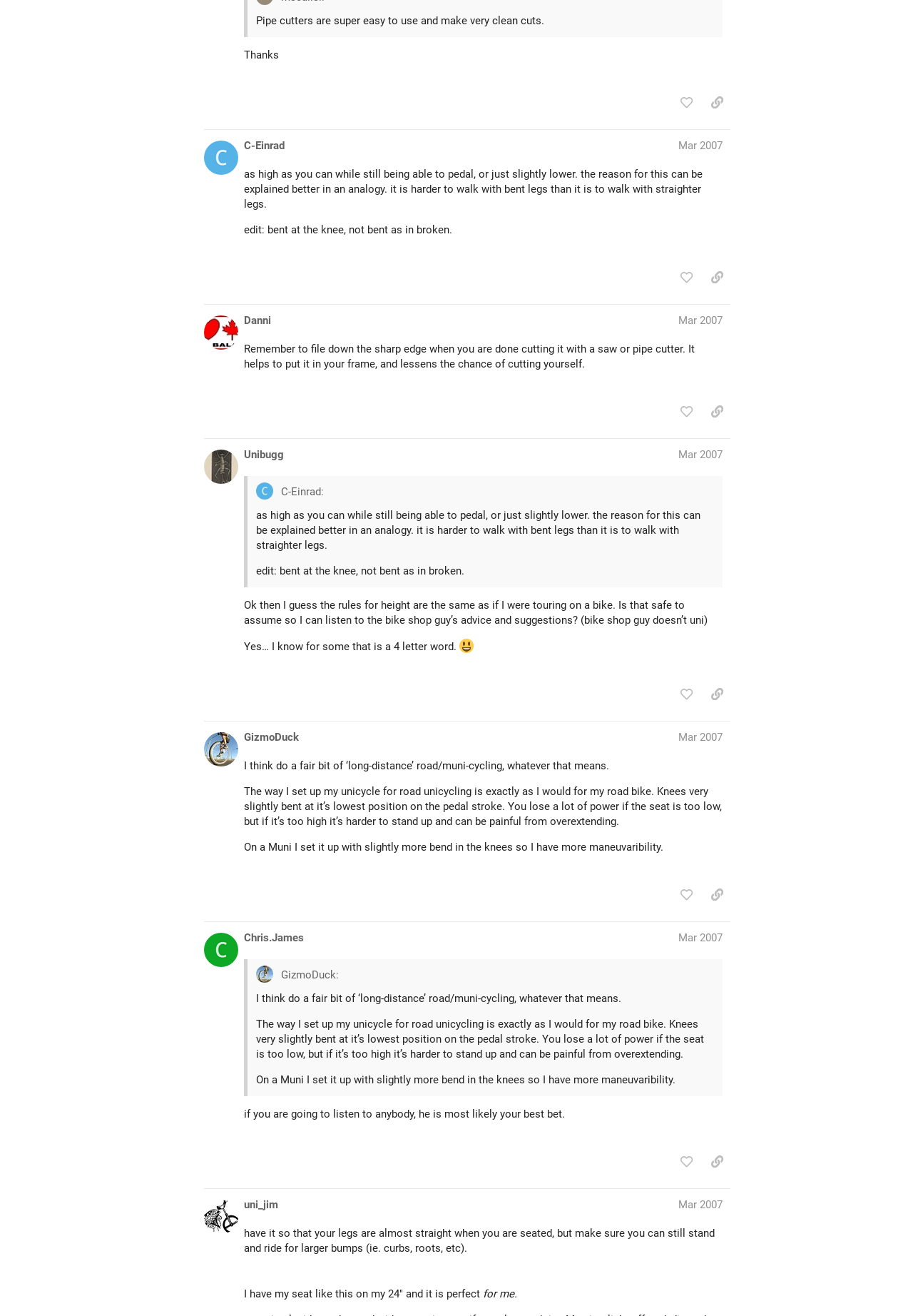Answer with a single word or phrase: 
What is the date of the last post?

Mar 19, 2007 7:05 pm